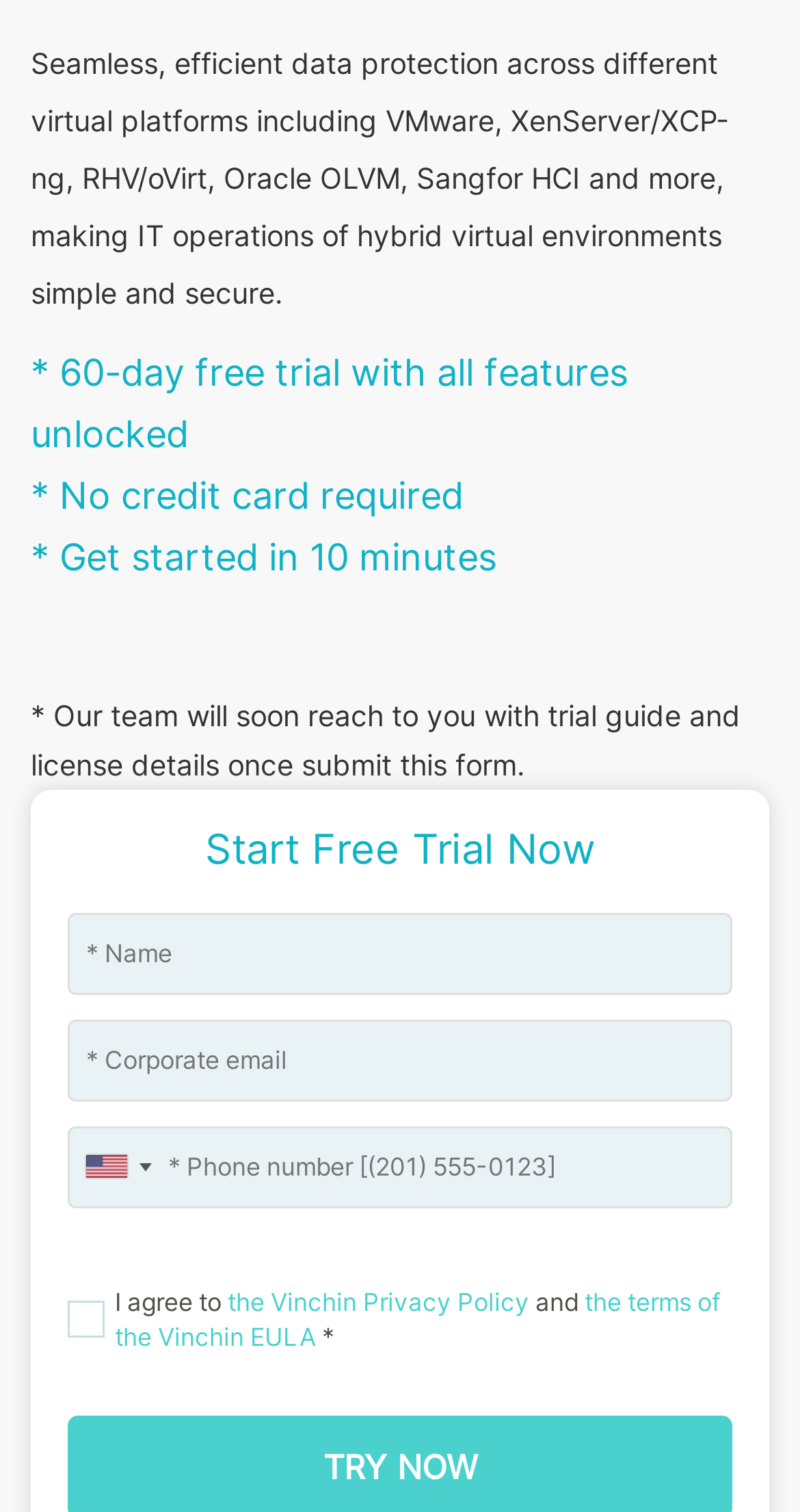Can you find the bounding box coordinates of the area I should click to execute the following instruction: "Click the TRY NOW button"?

[0.404, 0.956, 0.596, 0.983]